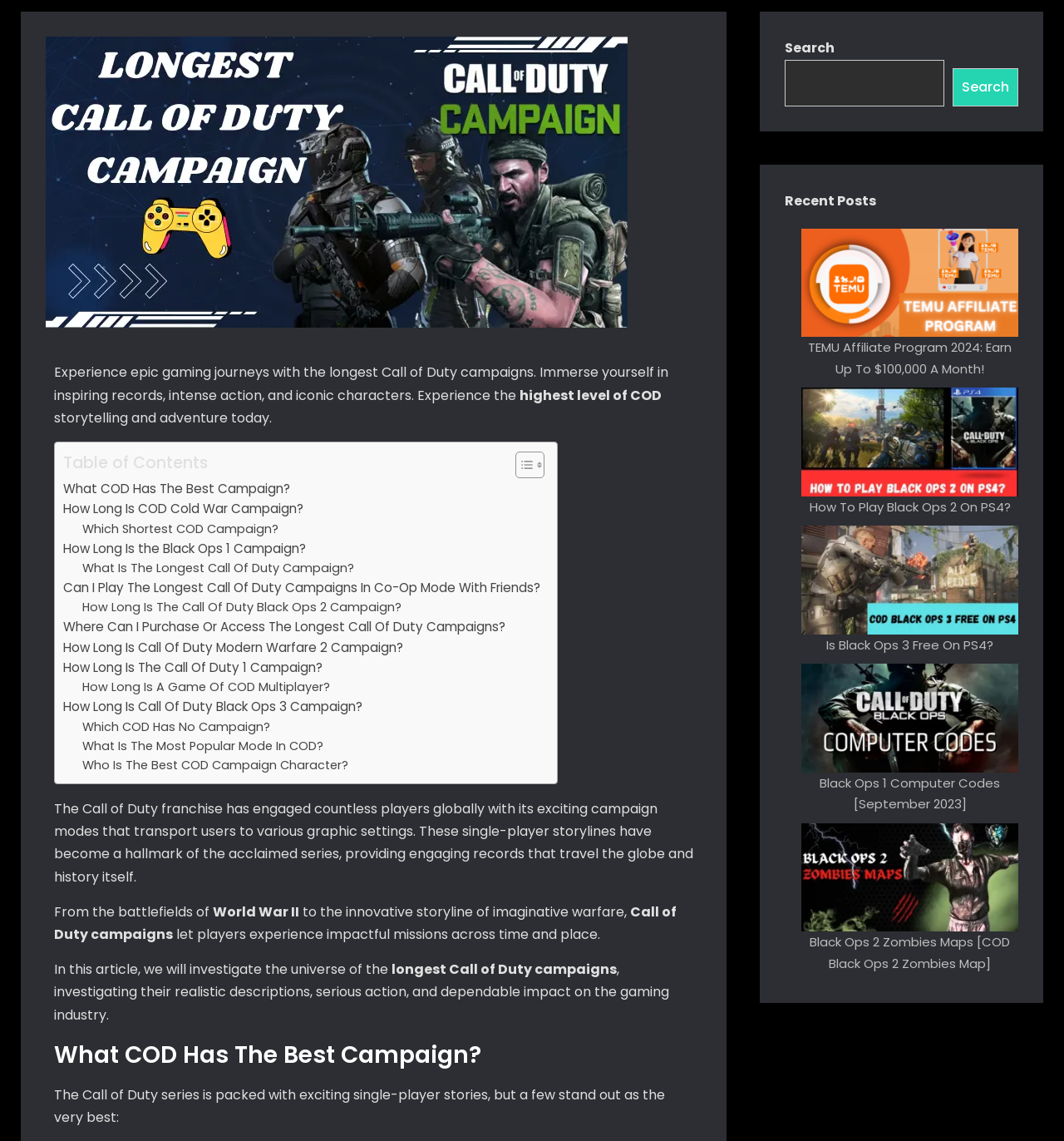Determine the bounding box for the described HTML element: "parent_node: Search name="s"". Ensure the coordinates are four float numbers between 0 and 1 in the format [left, top, right, bottom].

[0.738, 0.052, 0.888, 0.093]